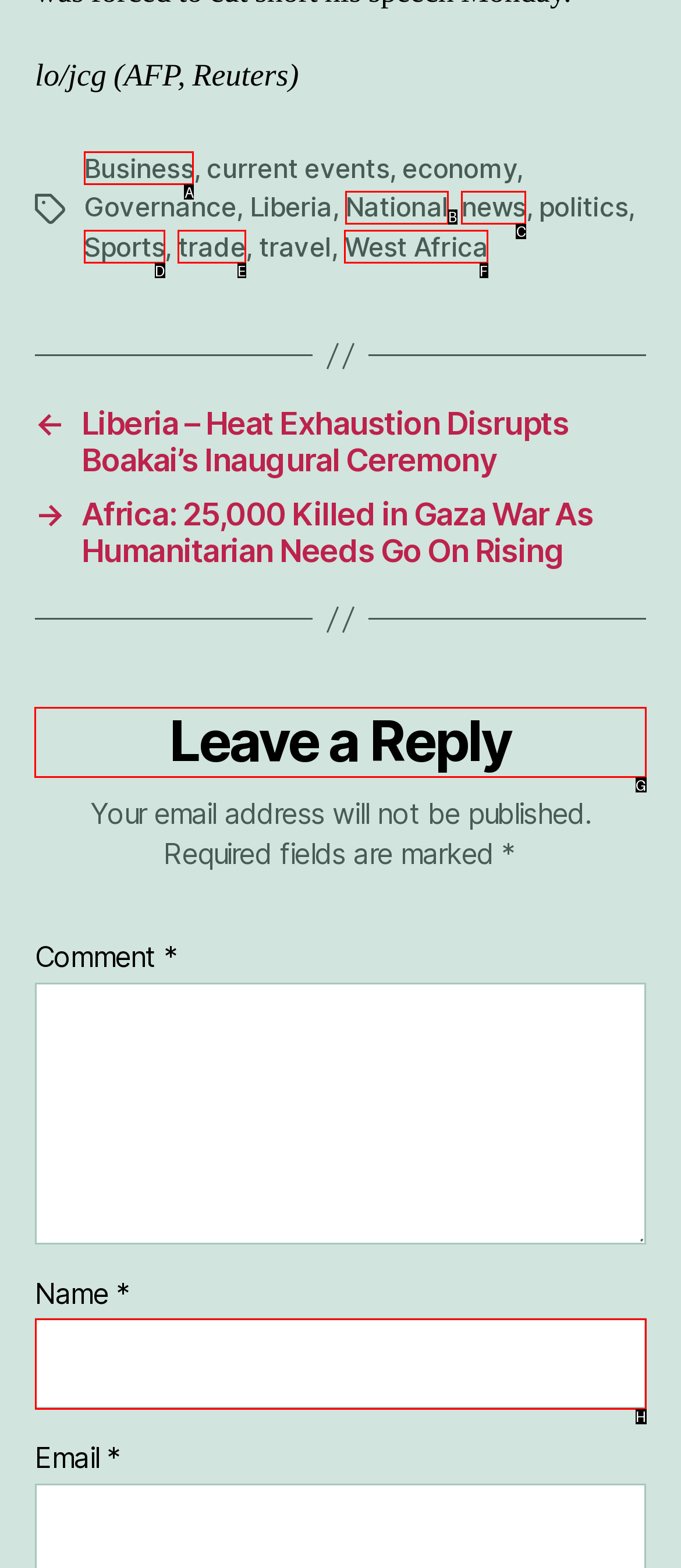Identify the correct lettered option to click in order to perform this task: Read more about Guide to Choose the Best Antivirus in 2024. Respond with the letter.

None